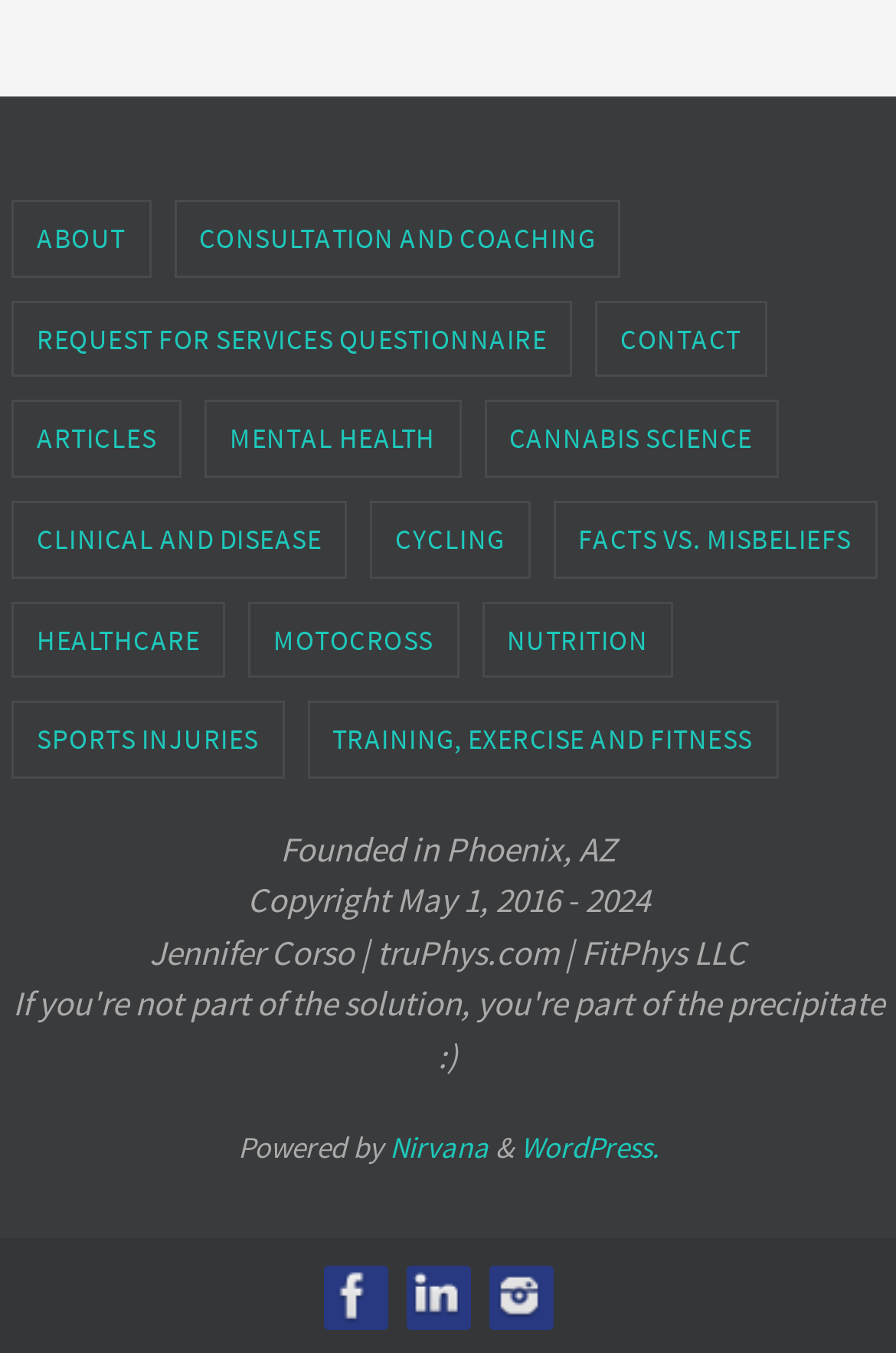Locate the bounding box coordinates of the element I should click to achieve the following instruction: "Click on ABOUT".

[0.015, 0.15, 0.165, 0.203]